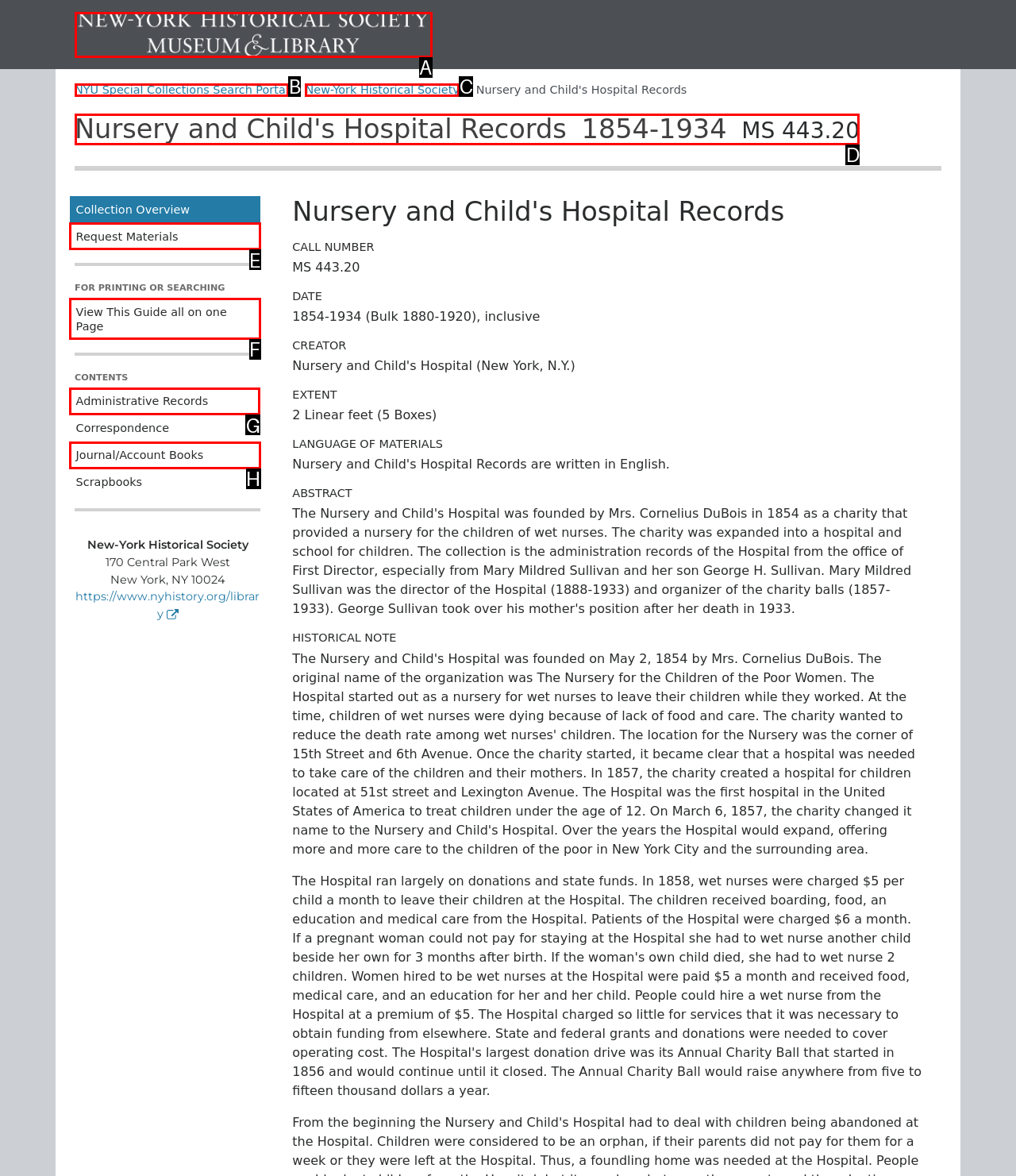Find the HTML element to click in order to complete this task: Explore the administrative records of the Nursery and Child's Hospital
Answer with the letter of the correct option.

G